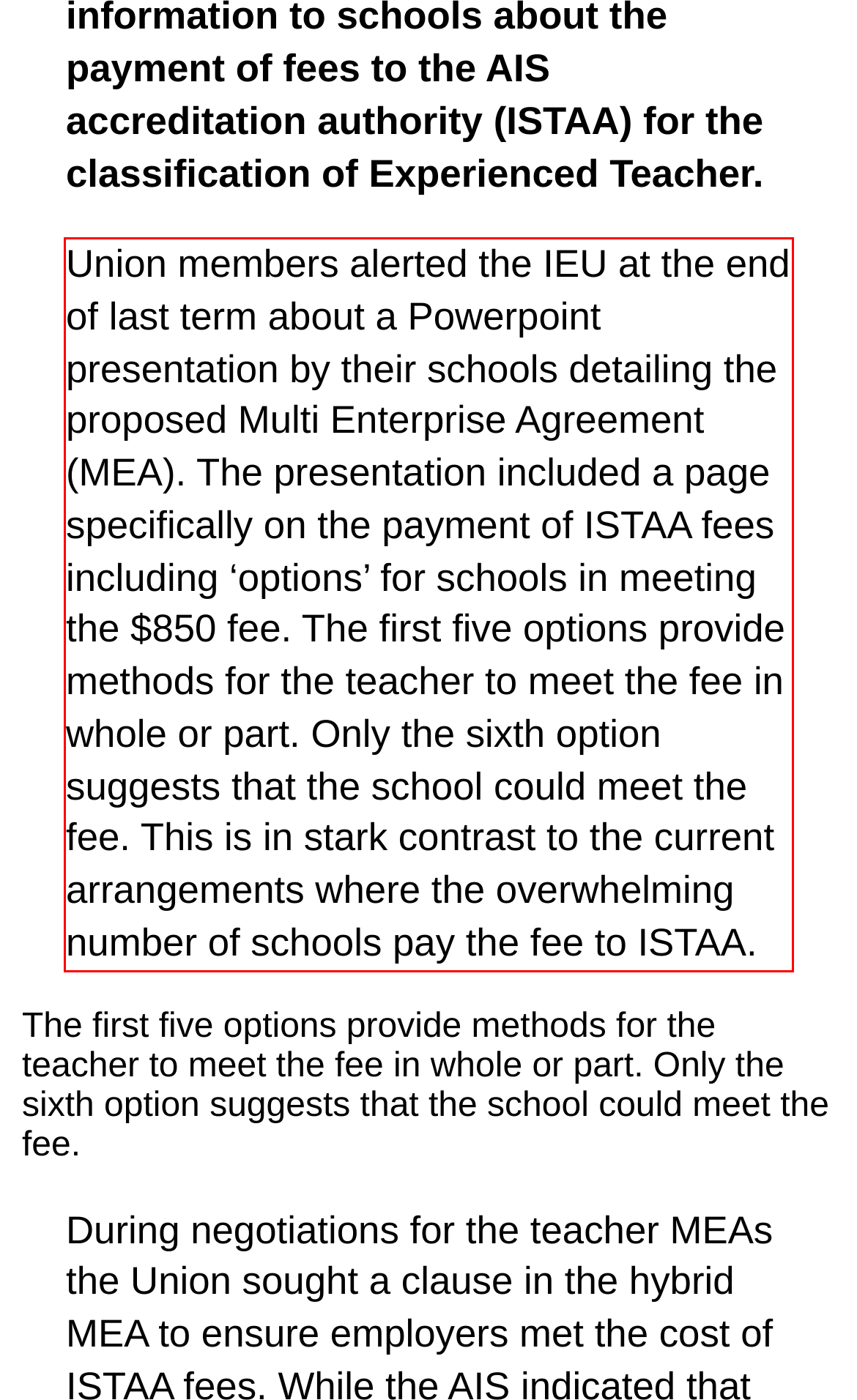Given a webpage screenshot with a red bounding box, perform OCR to read and deliver the text enclosed by the red bounding box.

Union members alerted the IEU at the end of last term about a Powerpoint presentation by their schools detailing the proposed Multi Enterprise Agreement (MEA). The presentation included a page specifically on the payment of ISTAA fees including ‘options’ for schools in meeting the $850 fee. The first five options provide methods for the teacher to meet the fee in whole or part. Only the sixth option suggests that the school could meet the fee. This is in stark contrast to the current arrangements where the overwhelming number of schools pay the fee to ISTAA.